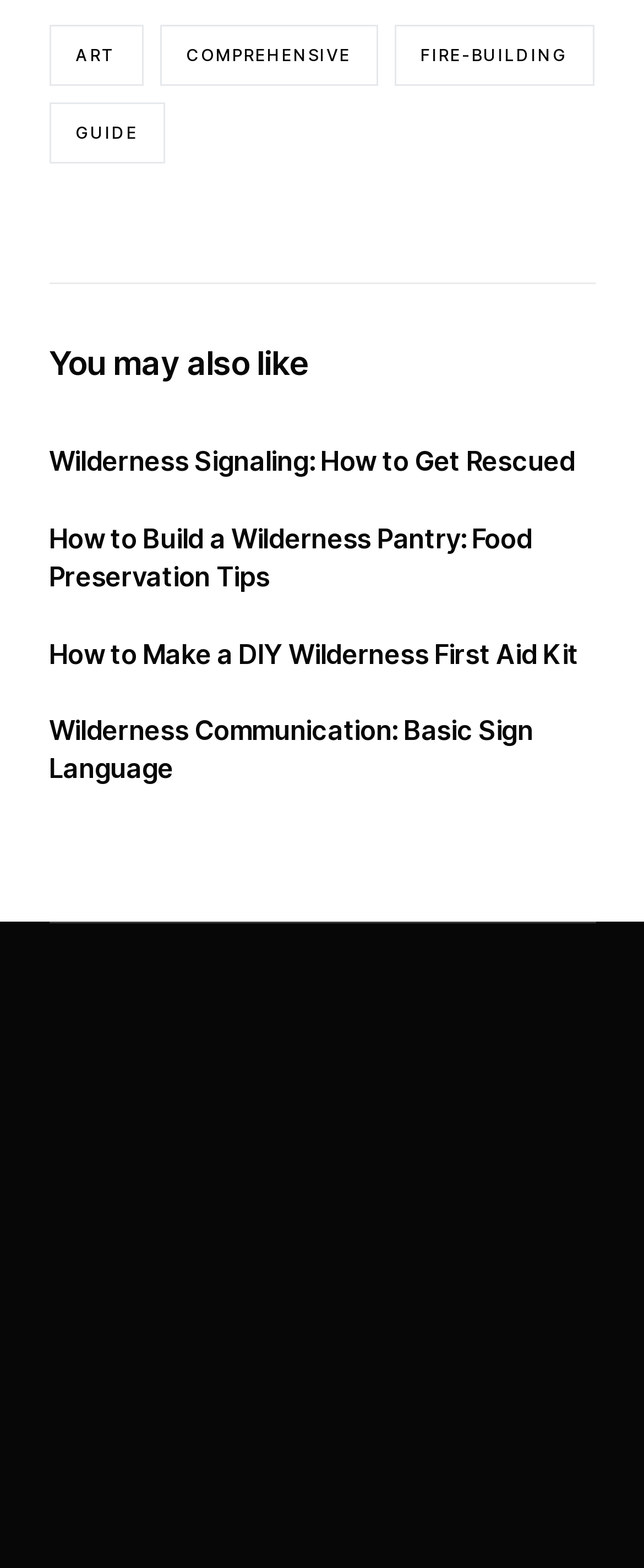Based on the element description: "Wilderness Communication: Basic Sign Language", identify the bounding box coordinates for this UI element. The coordinates must be four float numbers between 0 and 1, listed as [left, top, right, bottom].

[0.076, 0.455, 0.828, 0.5]